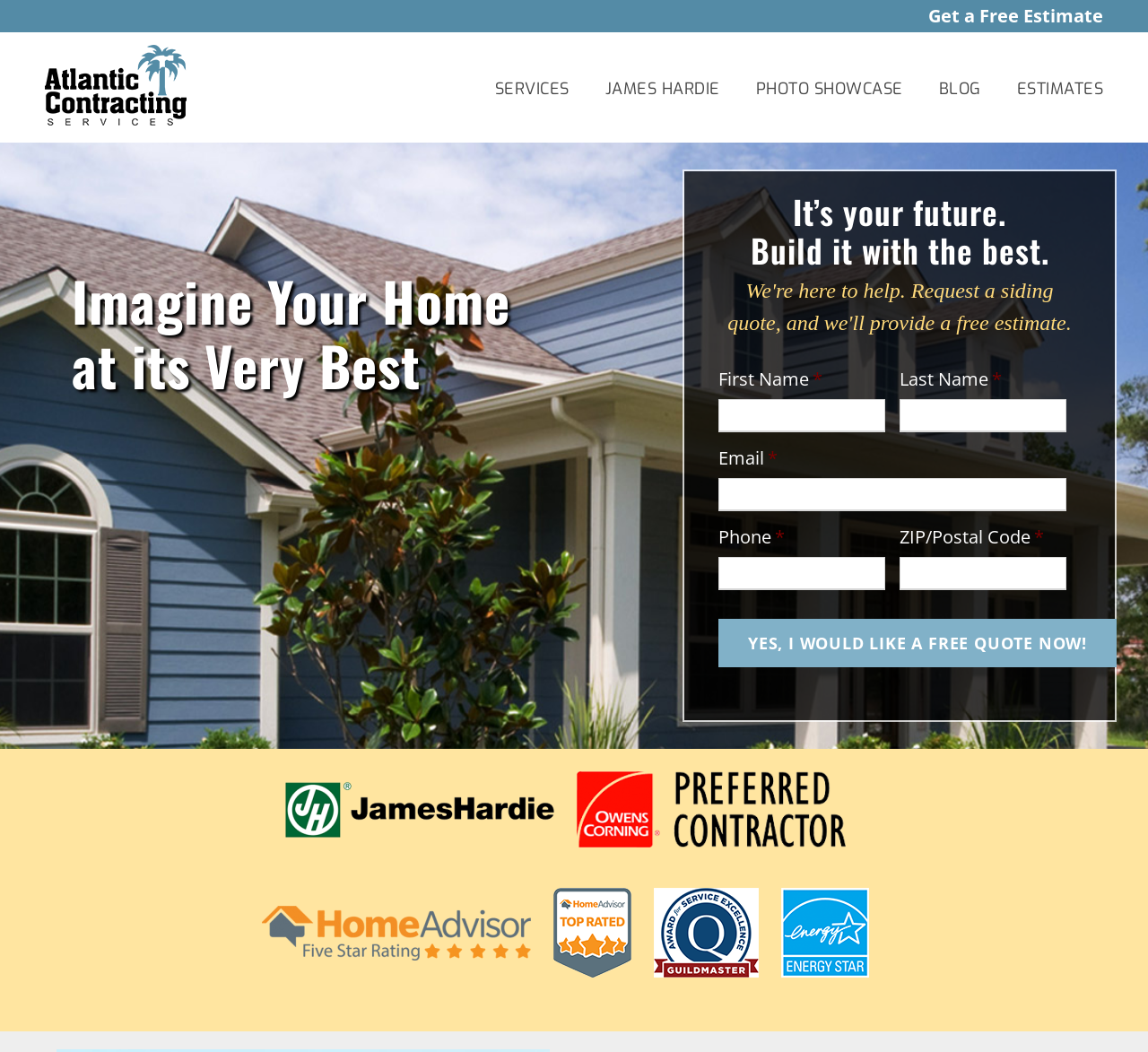How many links are in the top navigation menu?
Please elaborate on the answer to the question with detailed information.

I counted the links in the top navigation menu by looking at the links 'SERVICES', 'JAMES HARDIE', 'PHOTO SHOWCASE', 'BLOG', and 'ESTIMATES'. There are 5 links in total.